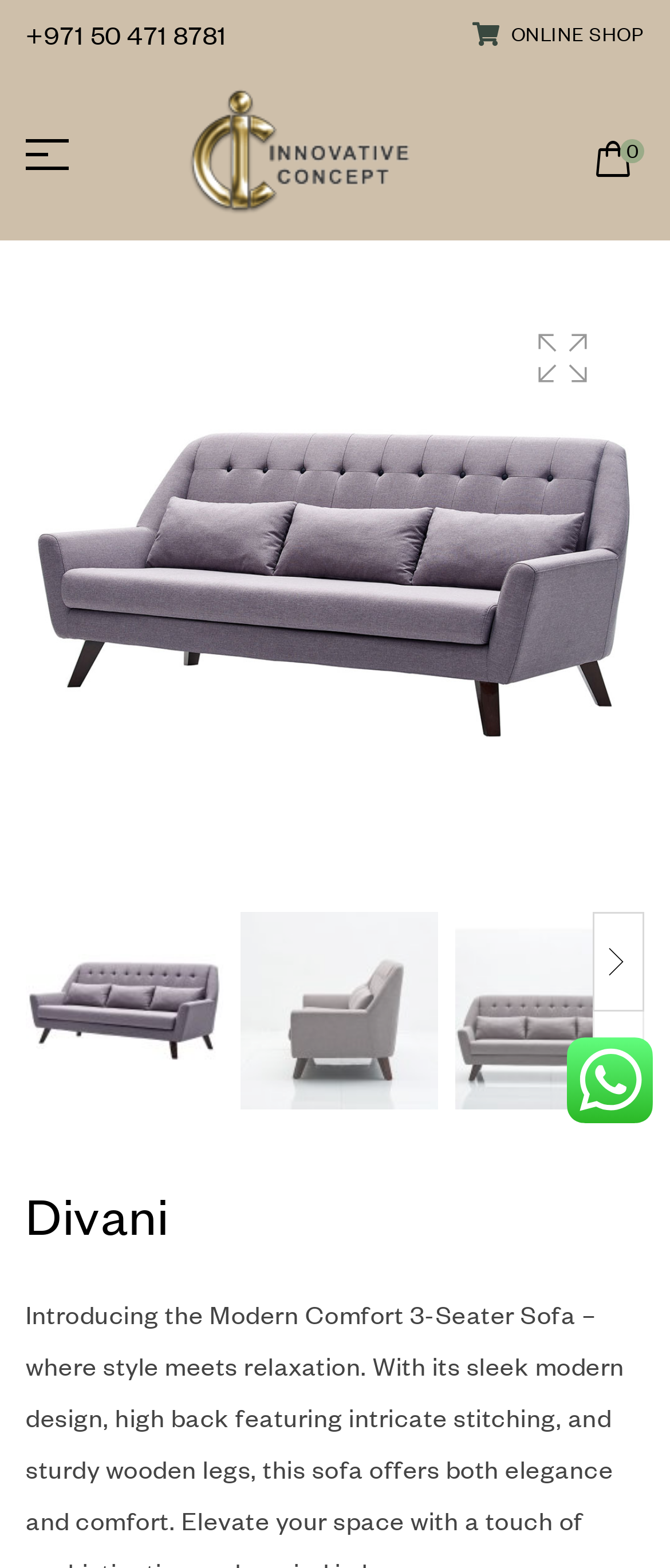What is the object on the wooden legs in the image?
Kindly offer a comprehensive and detailed response to the question.

I found the object by looking at the image on the webpage, where I saw a sofa on wooden legs.